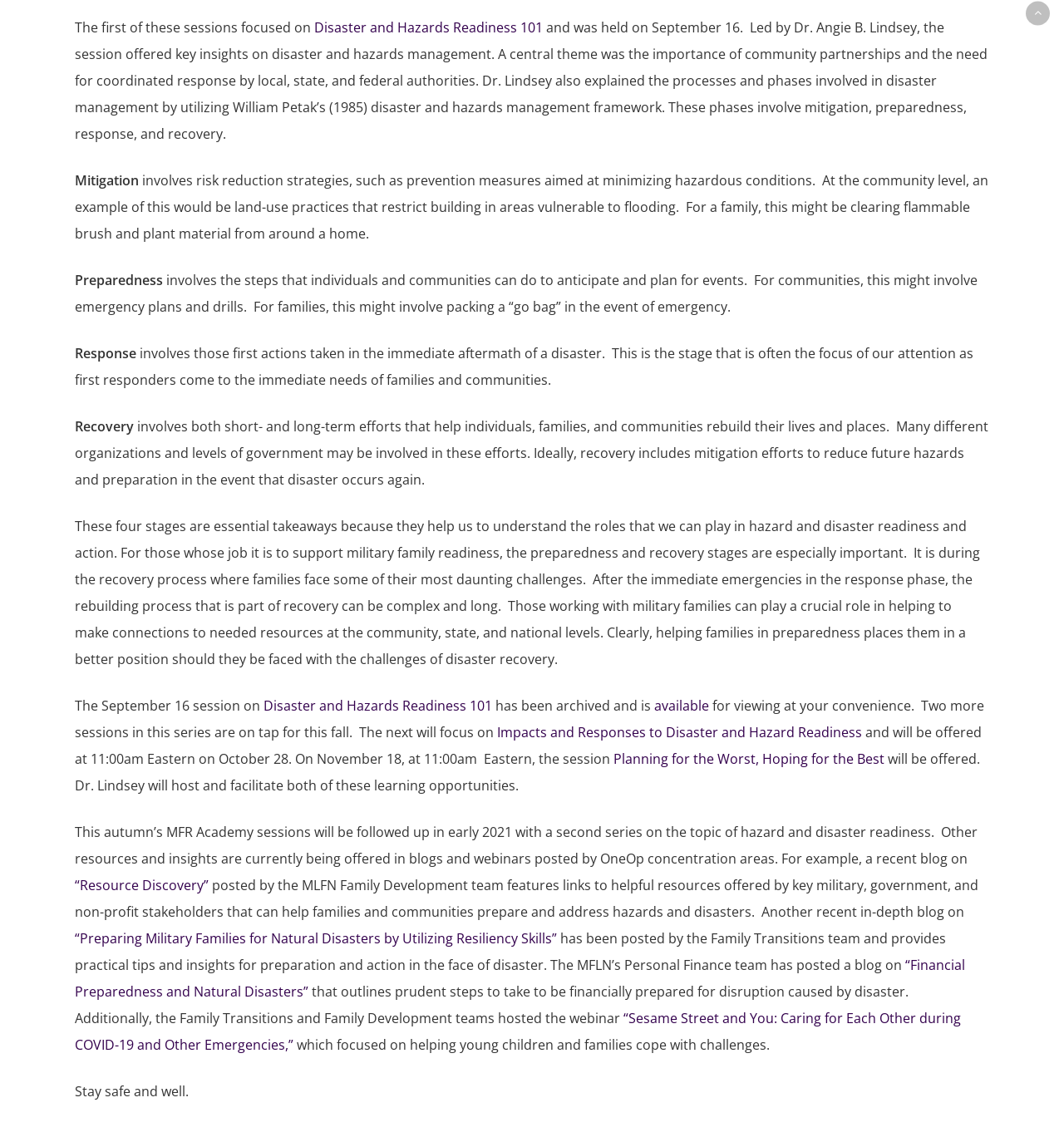Please specify the bounding box coordinates of the element that should be clicked to execute the given instruction: 'Click on 'Disaster and Hazards Readiness 101''. Ensure the coordinates are four float numbers between 0 and 1, expressed as [left, top, right, bottom].

[0.295, 0.016, 0.51, 0.032]